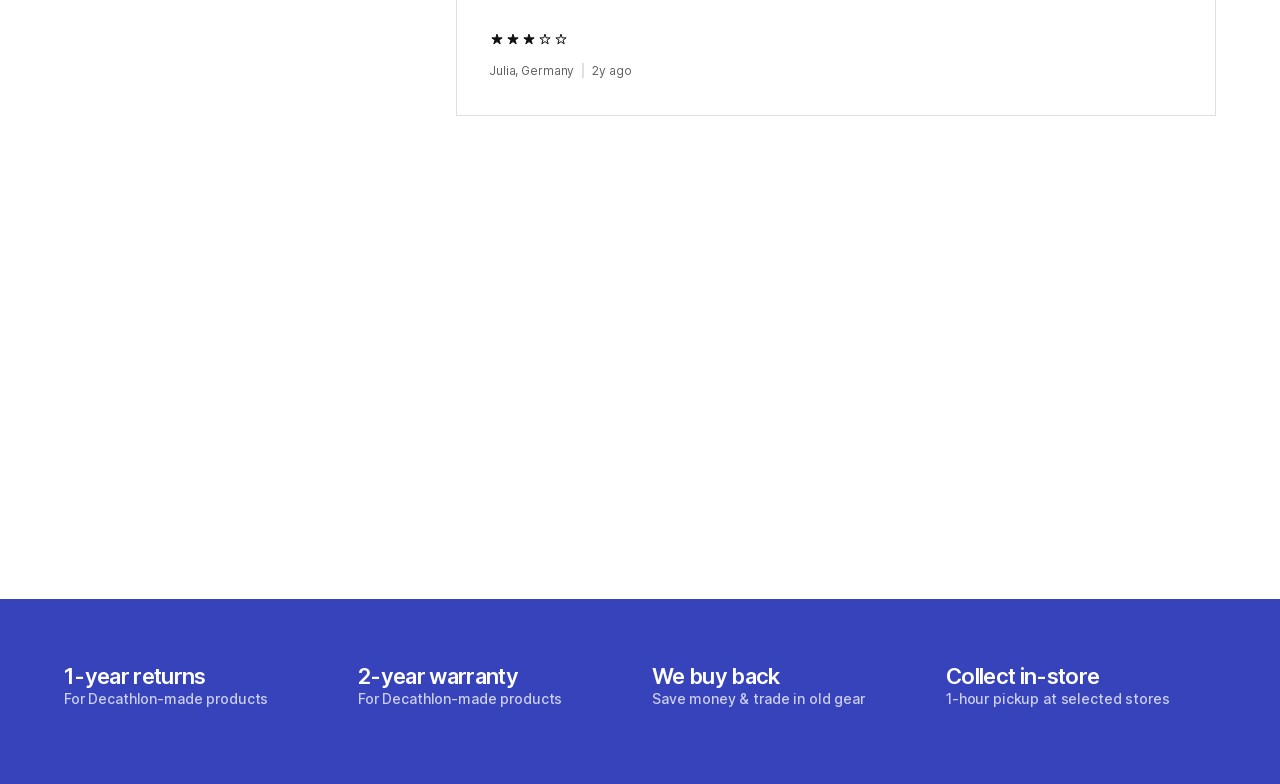What is the warranty period for Decathlon-made products?
Please give a detailed and elaborate answer to the question.

The answer can be found by looking at the link element '2-year warranty For Decathlon-made products' which is located at the bottom of the webpage, indicating that the warranty period for Decathlon-made products is 2 years.